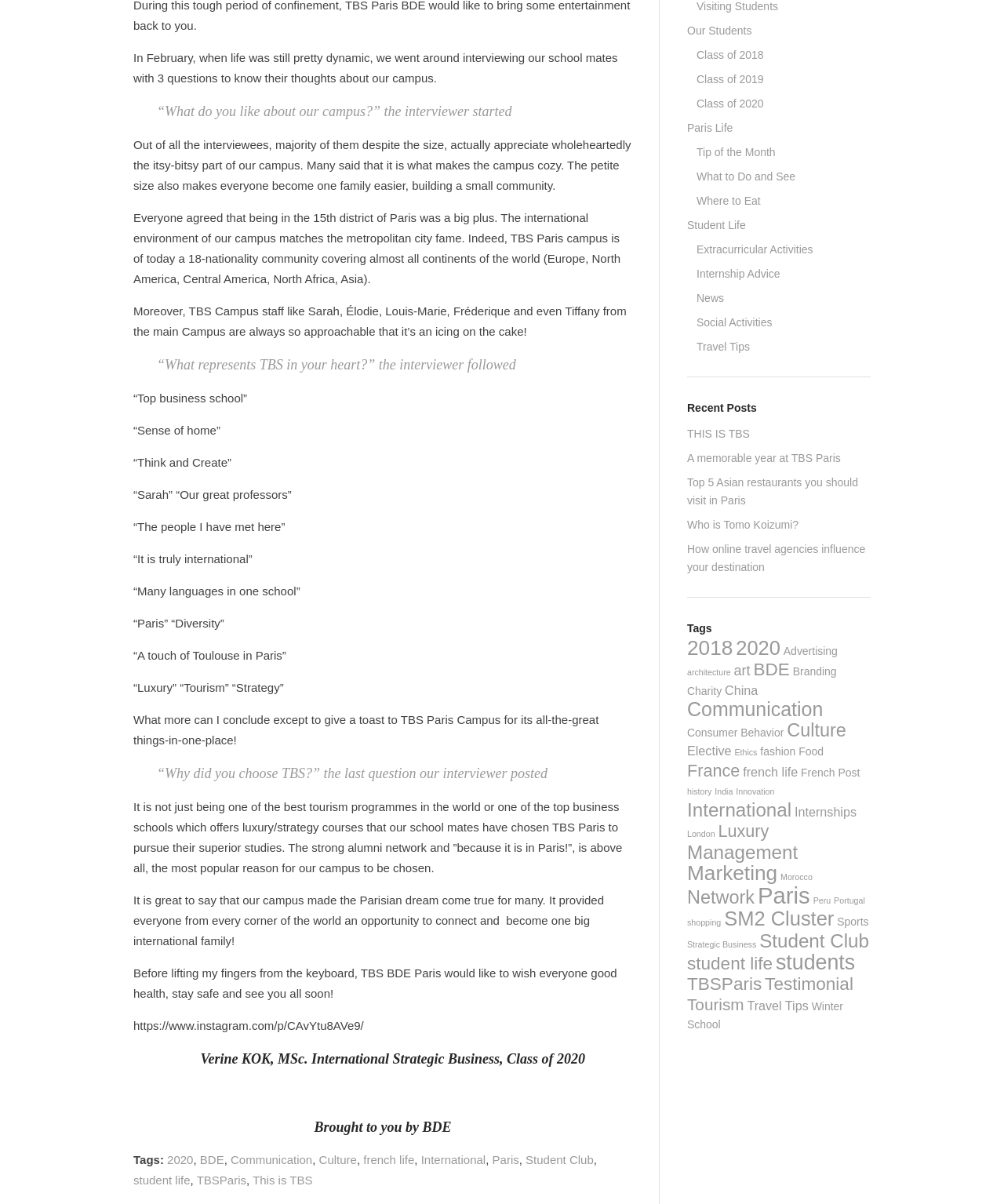Determine the bounding box coordinates of the target area to click to execute the following instruction: "Read the post from Verine KOK, MSc. International Strategic Business, Class of 2020."

[0.18, 0.87, 0.583, 0.888]